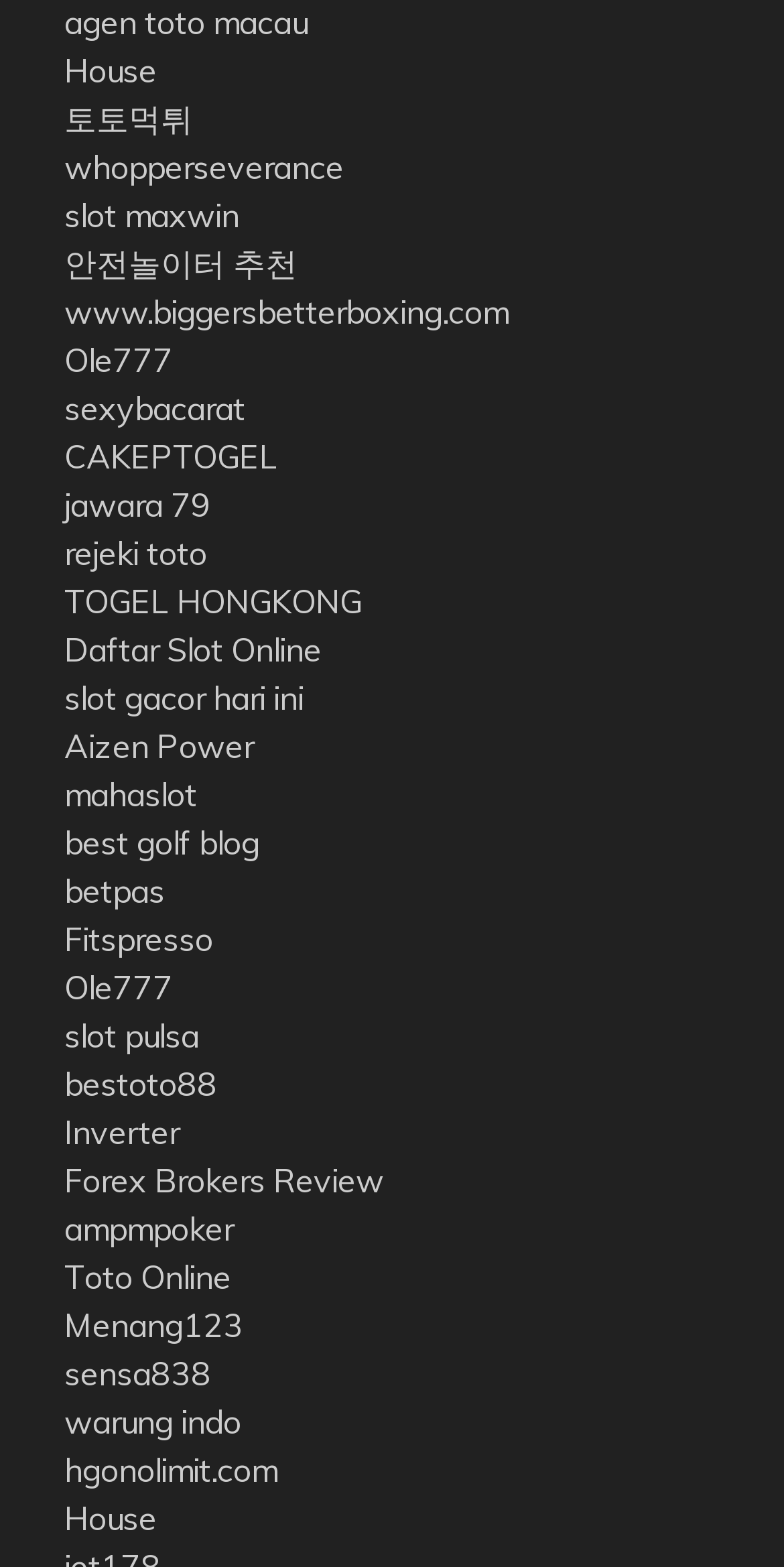What is the first link on the webpage?
Give a single word or phrase answer based on the content of the image.

agen toto macau